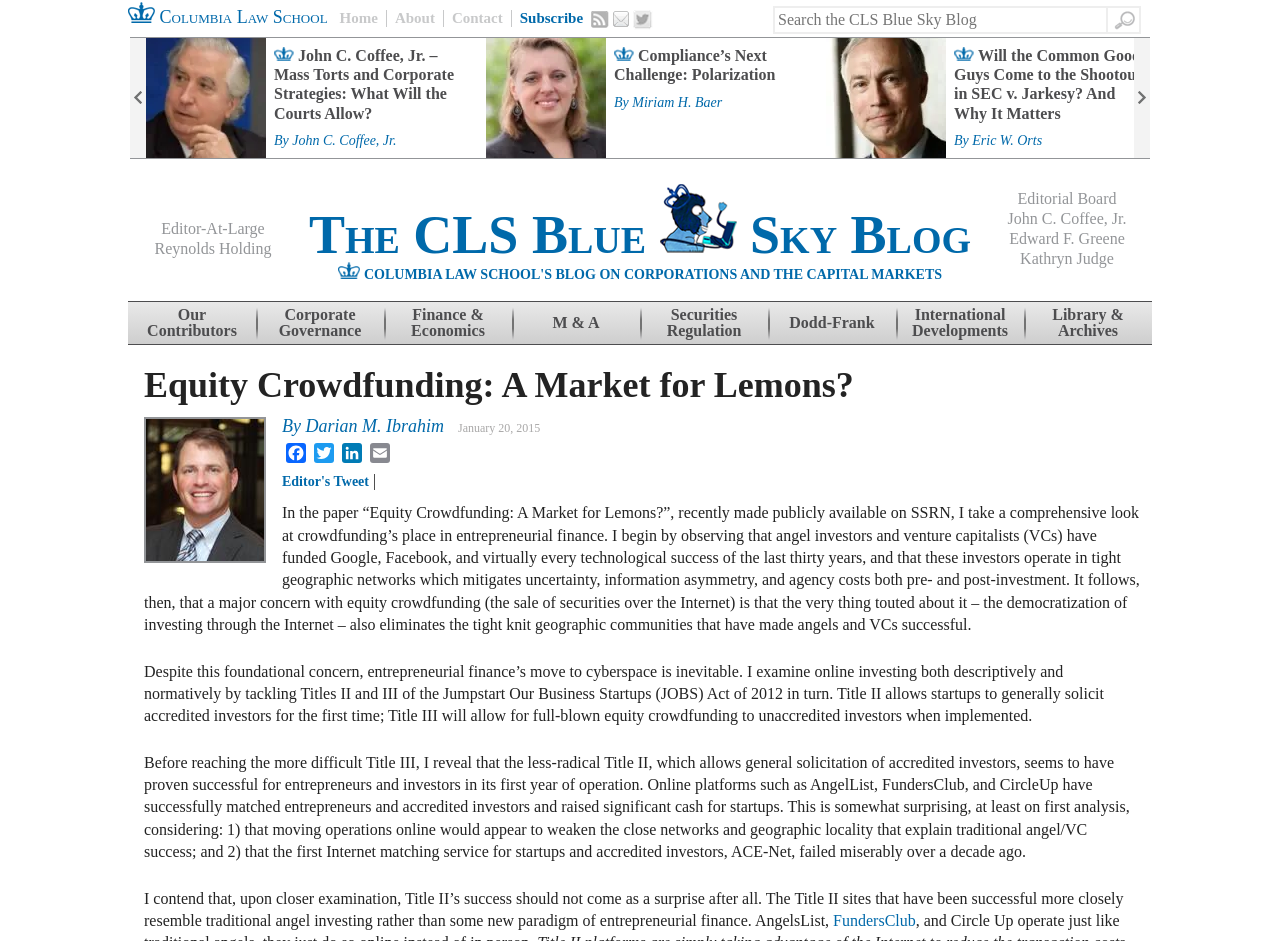Determine the bounding box for the described UI element: "The CLS Blue Sky Blog".

[0.241, 0.218, 0.759, 0.282]